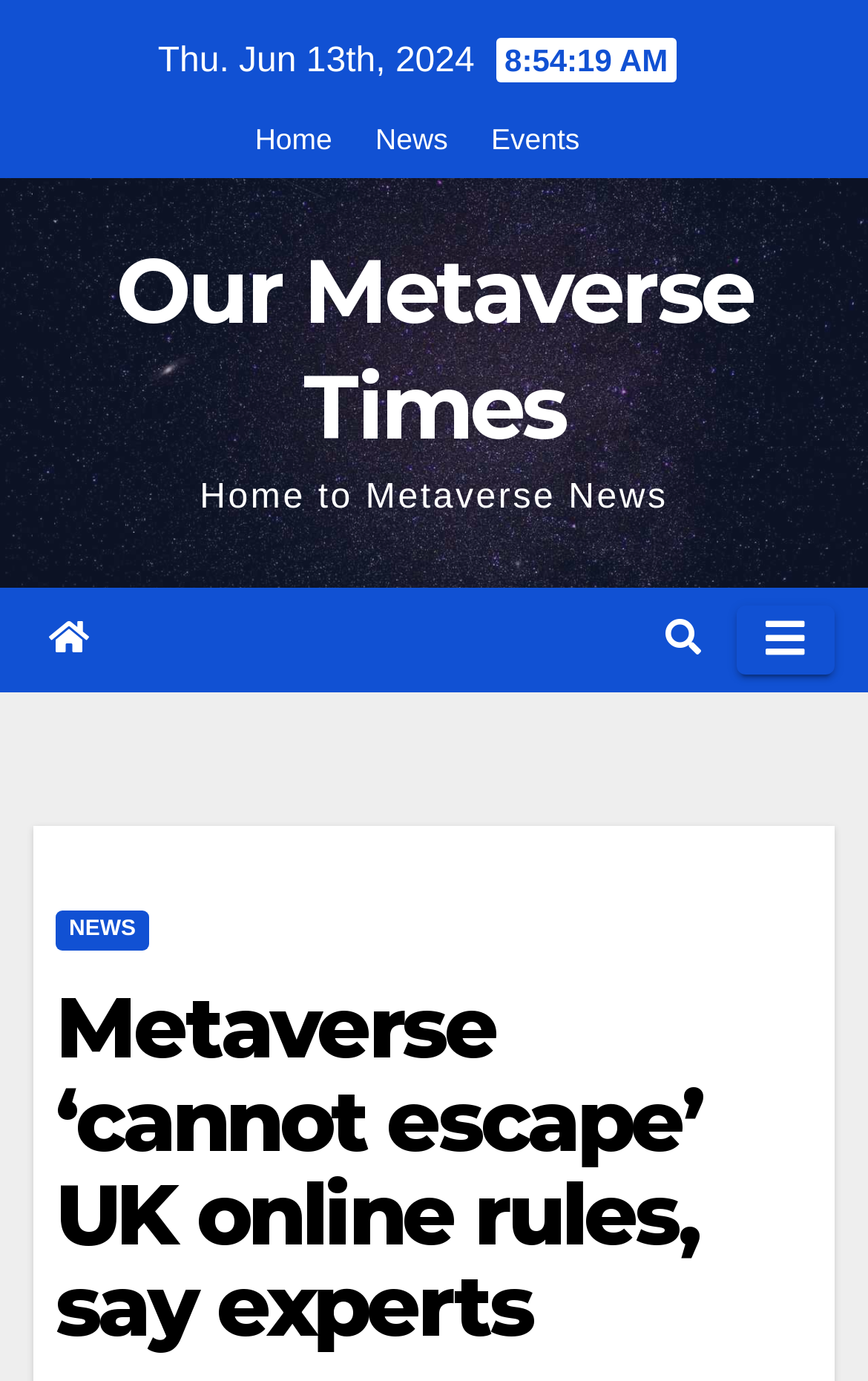Identify and extract the main heading of the webpage.

Our Metaverse Times